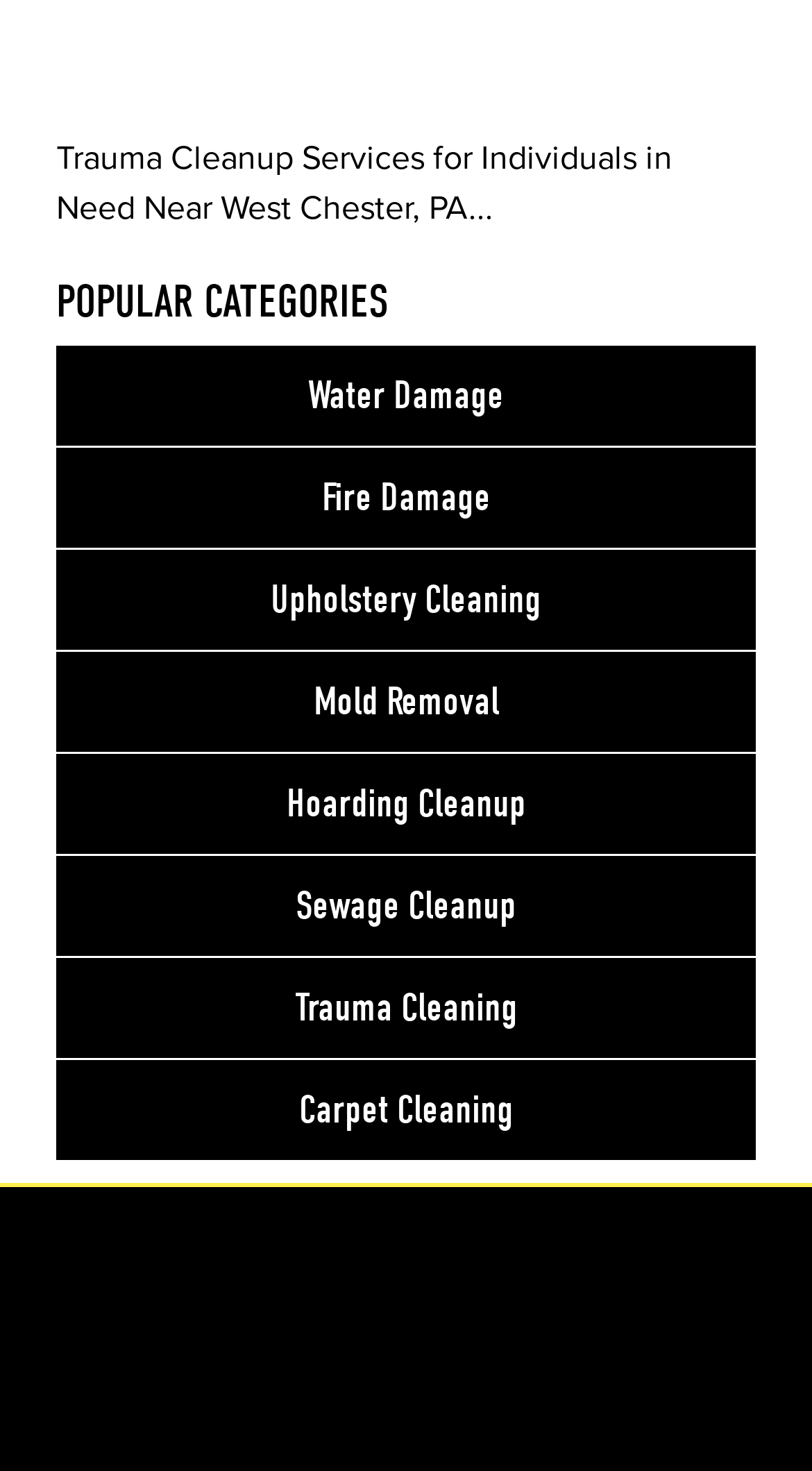Extract the bounding box coordinates for the UI element described by the text: "Water Damage". The coordinates should be in the form of [left, top, right, bottom] with values between 0 and 1.

[0.069, 0.235, 0.931, 0.303]